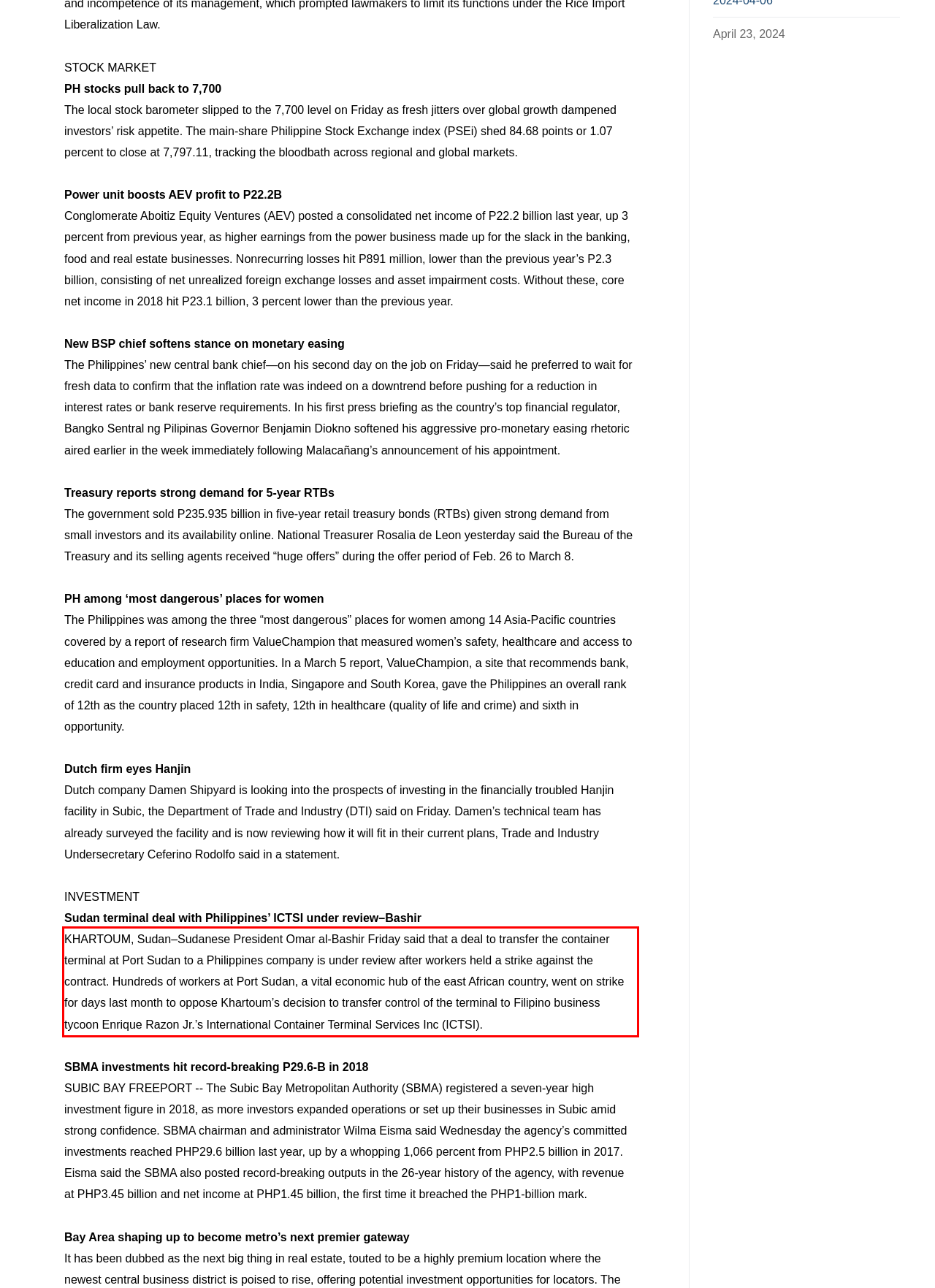You are provided with a screenshot of a webpage that includes a red bounding box. Extract and generate the text content found within the red bounding box.

KHARTOUM, Sudan–Sudanese President Omar al-Bashir Friday said that a deal to transfer the container terminal at Port Sudan to a Philippines company is under review after workers held a strike against the contract. Hundreds of workers at Port Sudan, a vital economic hub of the east African country, went on strike for days last month to oppose Khartoum’s decision to transfer control of the terminal to Filipino business tycoon Enrique Razon Jr.’s International Container Terminal Services Inc (ICTSI).